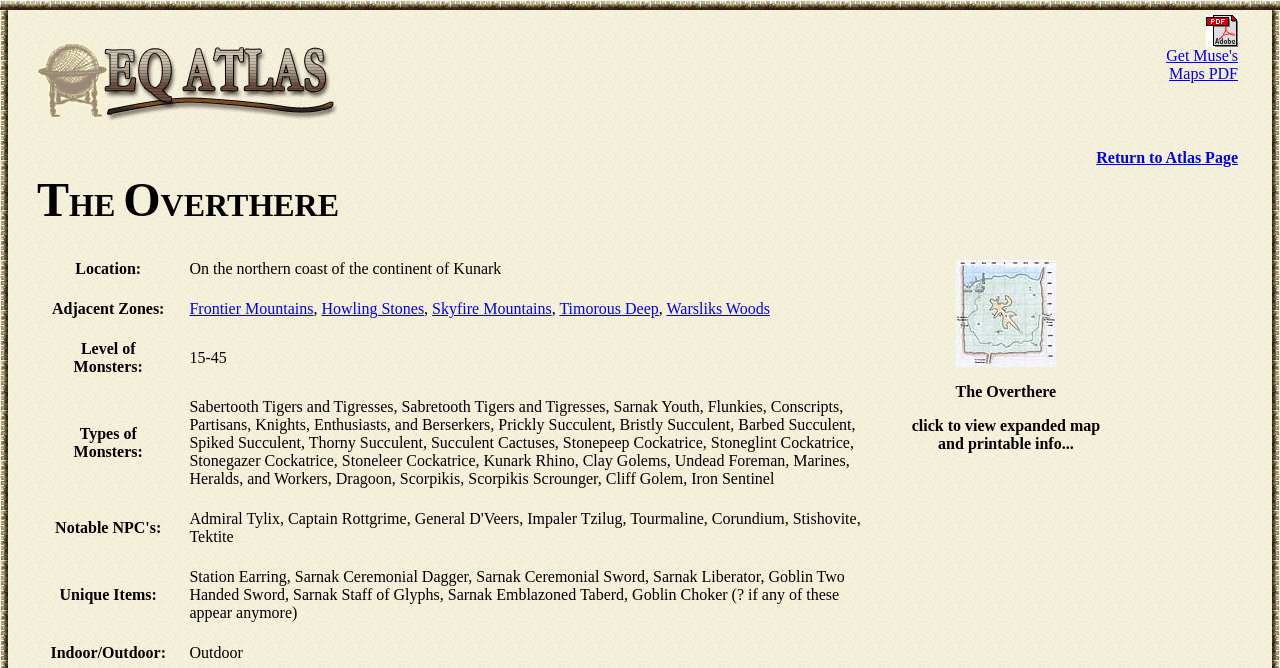Detail the various sections and features present on the webpage.

This webpage is about EQ Atlas, a site that provides maps and guides for traveling in the world of EverQuest. At the top, there is a logo image with the text "EQ Atlas" and a link to "Get Muse's Maps PDF" on the right side. Below this, there is a link to "Return to Atlas Page" and a heading that reads "THE OVERTHERE".

The main content of the page is organized into a table with several rows, each containing information about a specific aspect of the location "The Overthere". The first row has a header "Location:" and a description "On the northern coast of the continent of Kunark". The second row has a header "Adjacent Zones:" and lists several adjacent zones, including Frontier Mountains, Howling Stones, and Warsliks Woods, each with a link to more information.

The following rows provide information about the level of monsters, types of monsters, notable NPCs, and unique items that can be found in this location. The level of monsters ranges from 15-45, and the types of monsters include Sabertooth Tigers, Sarnak Youth, and Clay Golems. Notable NPCs include Admiral Tylix, Captain Rottgrime, and General D'Veers. Unique items that can be found in this location include Station Earring, Sarnak Ceremonial Dagger, and Goblin Two Handed Sword.

Overall, this webpage provides a detailed guide to the location "The Overthere" in the world of EverQuest, including information about its location, adjacent zones, monsters, NPCs, and unique items.